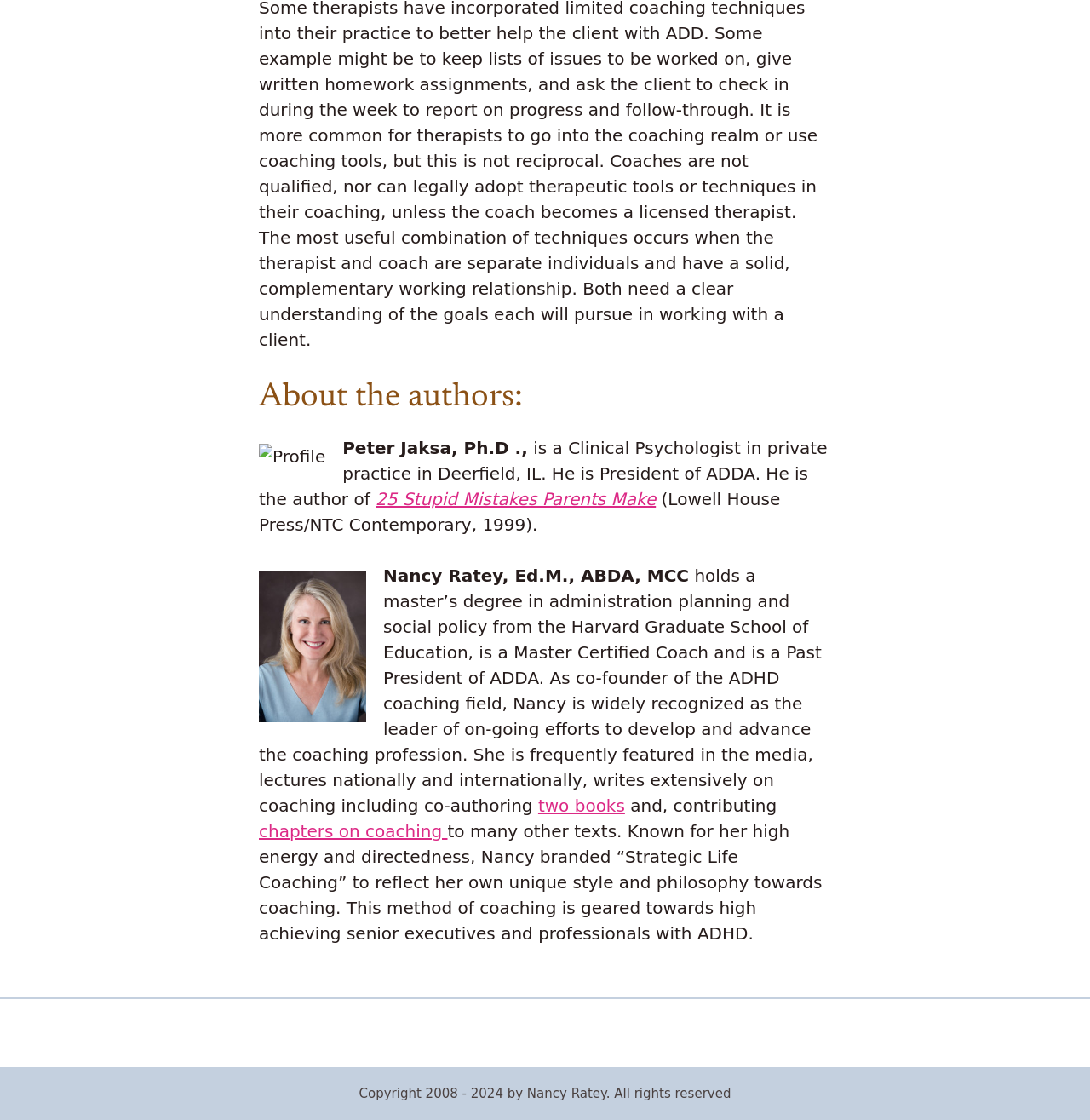Look at the image and give a detailed response to the following question: What is the name of the coaching method developed by Nancy Ratey?

I found the answer by looking at the text that describes Nancy Ratey's coaching philosophy, which mentions that she 'branded “Strategic Life Coaching” to reflect her own unique style and philosophy towards coaching'.